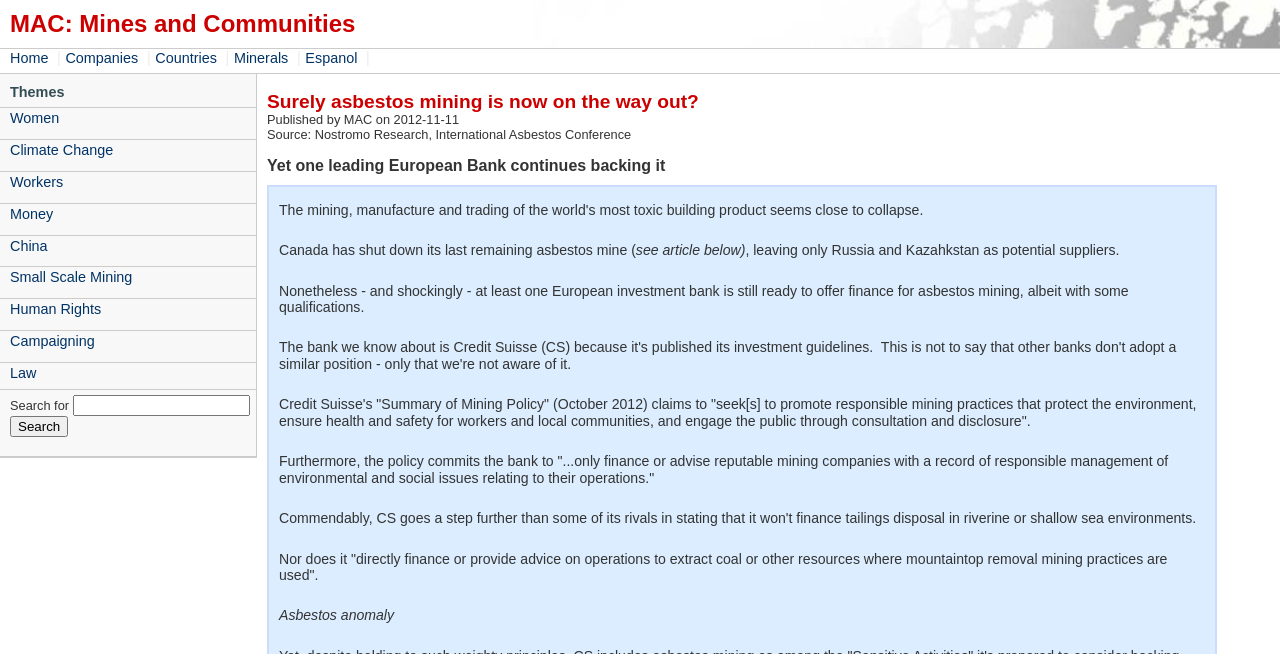What is the name of the website?
Please respond to the question thoroughly and include all relevant details.

I determined the answer by looking at the heading element with the text 'MAC: Mines and Communities' at the top of the webpage, which is likely to be the name of the website.